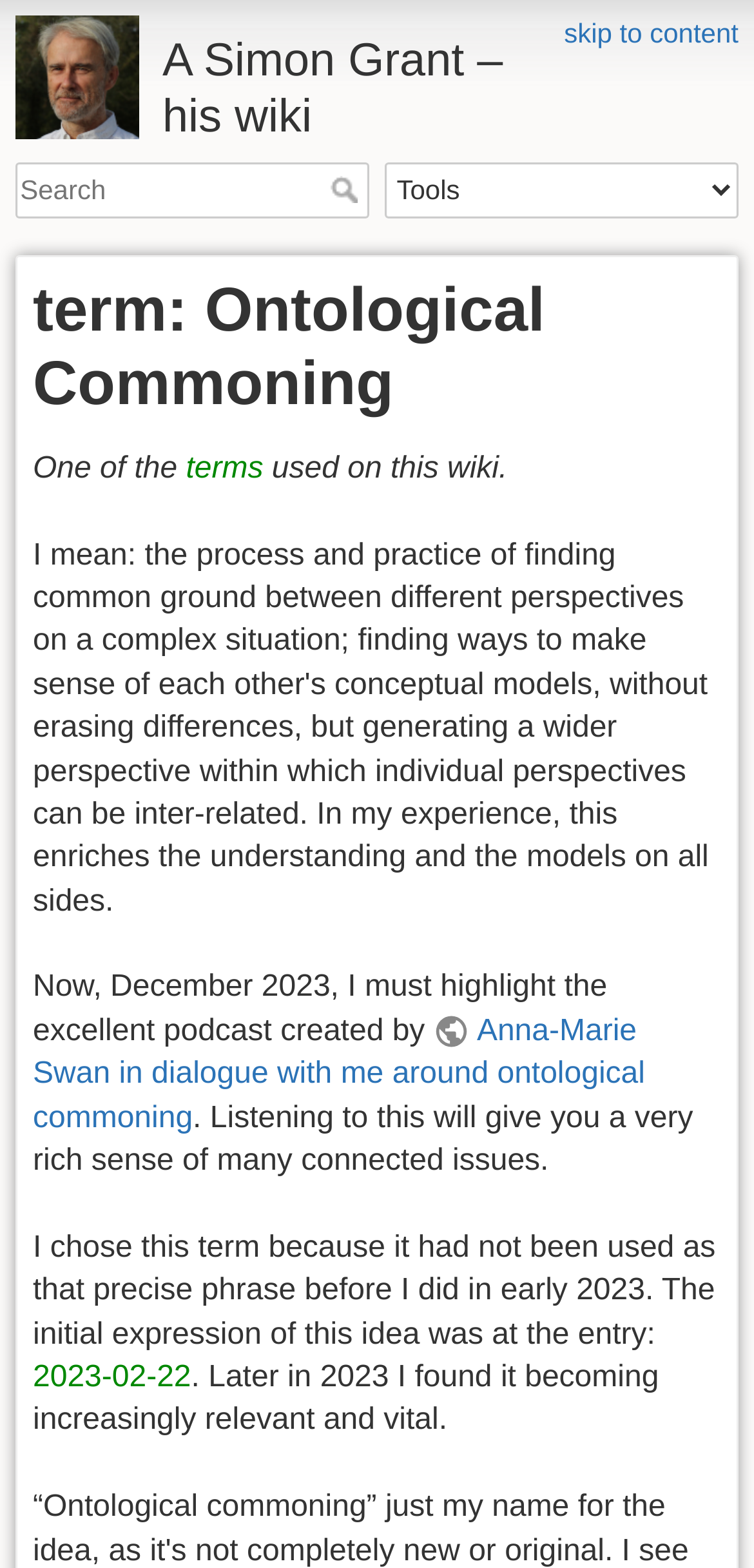Offer a comprehensive description of the webpage’s content and structure.

The webpage is about "Ontological Commoning" and appears to be a personal wiki page of Simon Grant. At the top, there is a heading with the title "A Simon Grant – his wiki" and a link with the same text. Below the title, there is a search bar with a textbox and a "Search" button. To the right of the search bar, there is a combobox labeled "Tools".

The main content of the page starts with a heading "term: Ontological Commoning" followed by a paragraph of text that explains the term. The text is divided into several static text elements and links. The first sentence "One of the terms used on this wiki" is followed by a link to "terms". The paragraph continues to explain the significance of the term and its connection to a podcast created by Anna-Marie Swan, which is linked to in the text.

Further down the page, there is another paragraph that explains why Simon Grant chose this term and how it has become increasingly relevant and vital. This paragraph includes a link to an entry dated "2023-02-22". Overall, the page appears to be a personal wiki page where Simon Grant shares his thoughts and ideas on "Ontological Commoning".